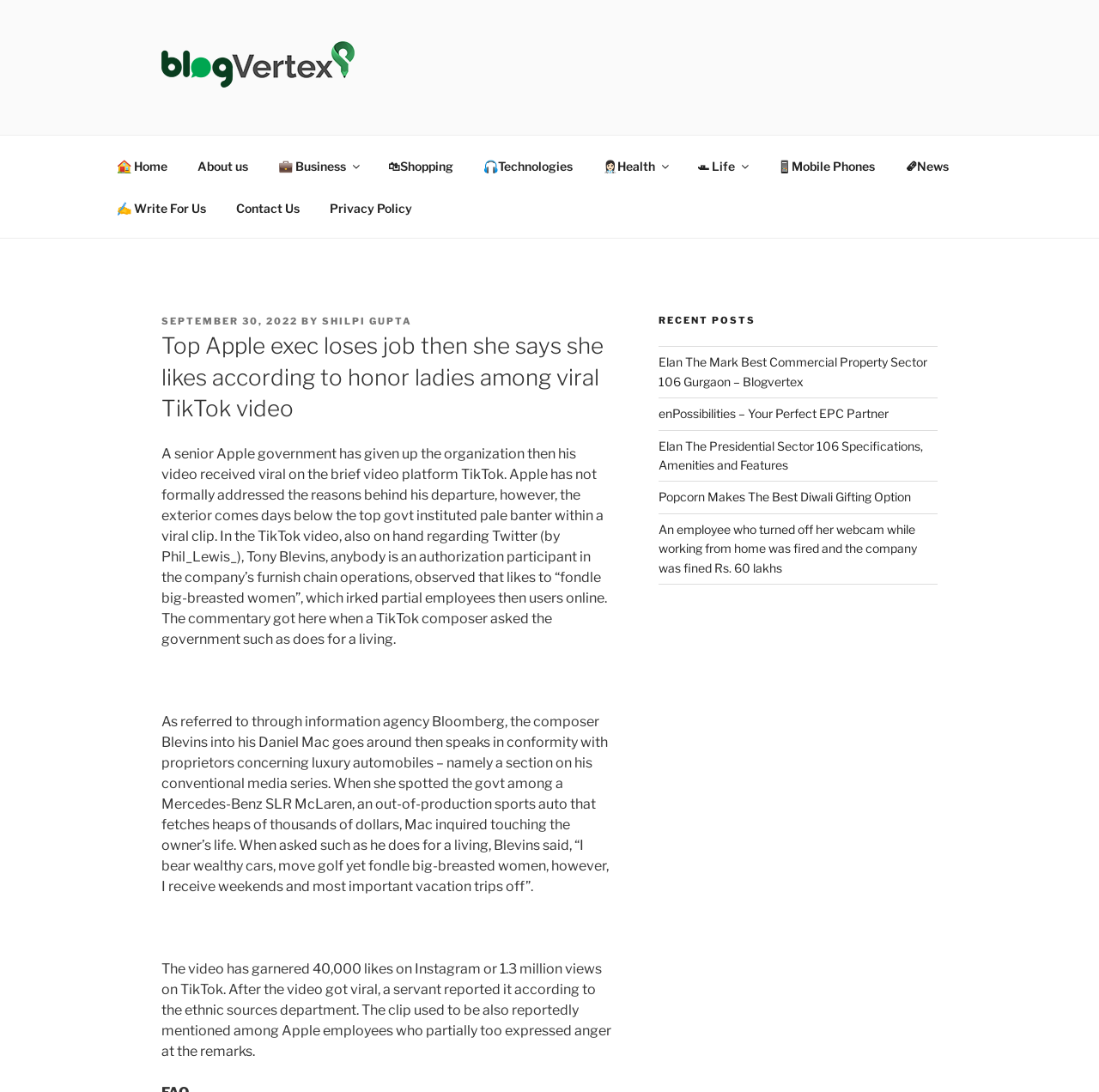What is the name of the person mentioned in the article?
Answer the question using a single word or phrase, according to the image.

Tony Blevins